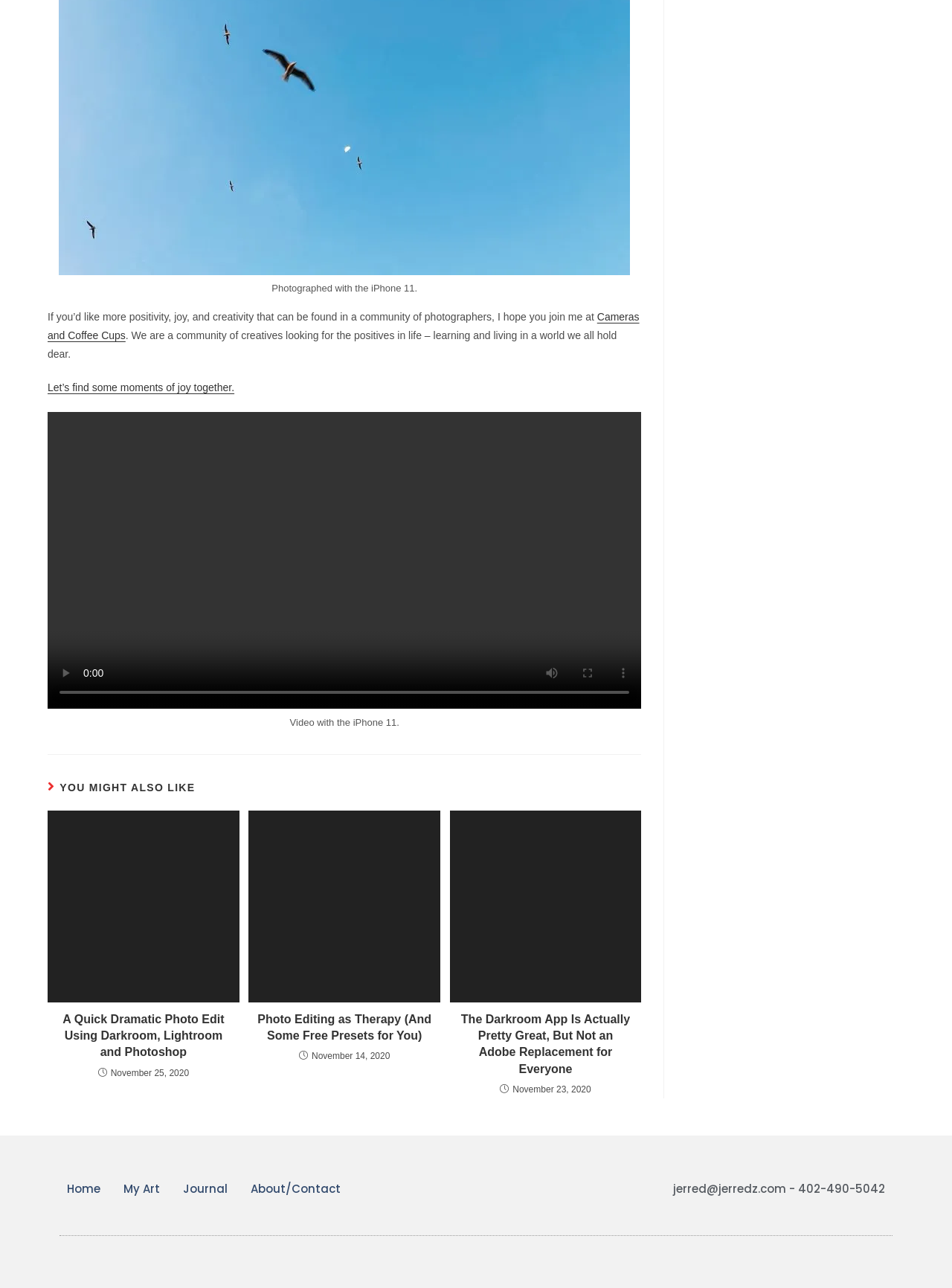Please identify the bounding box coordinates of the area that needs to be clicked to follow this instruction: "Read more about the article A Quick Dramatic Photo Edit Using Darkroom, Lightroom and Photoshop".

[0.05, 0.629, 0.251, 0.778]